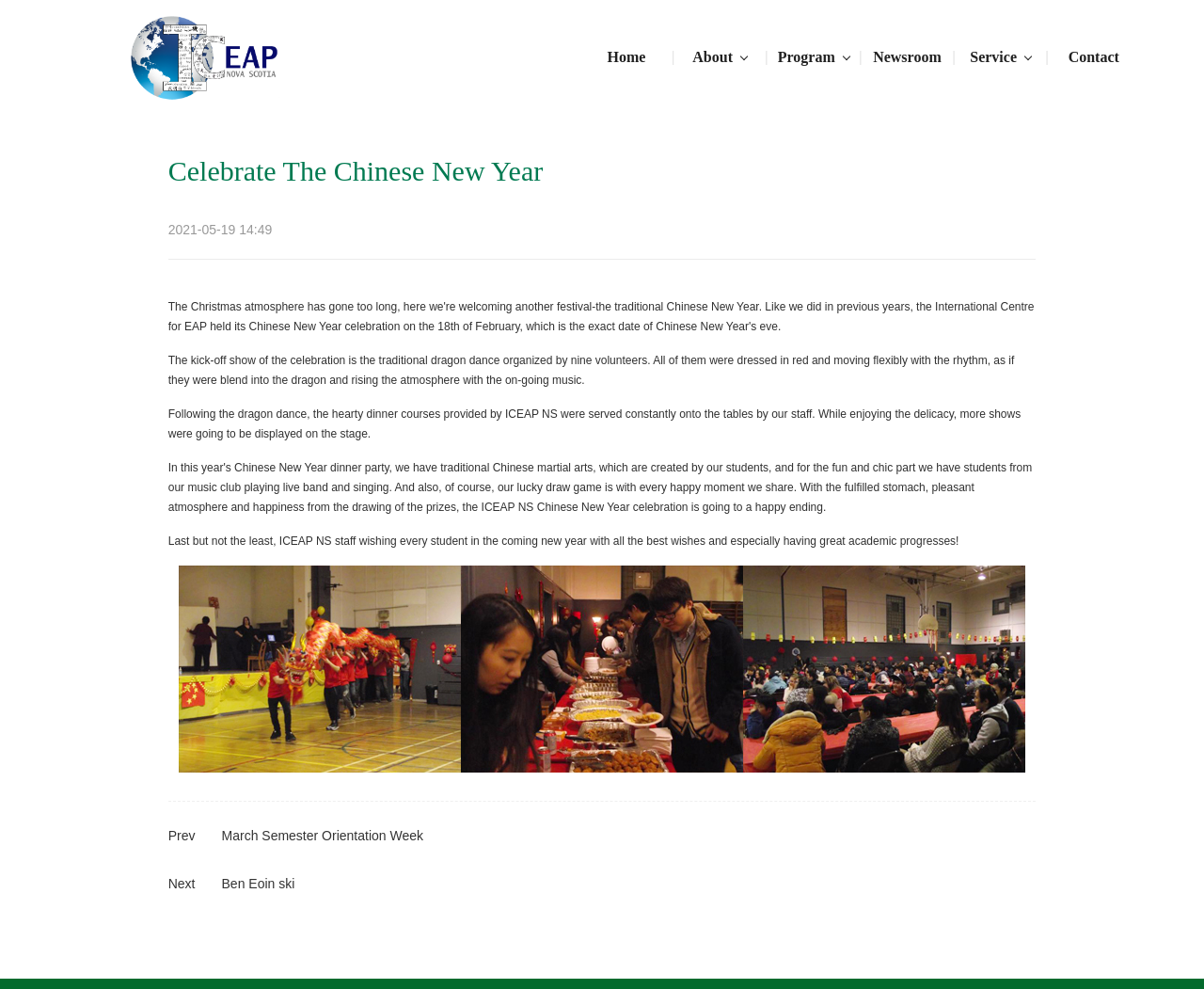What is the purpose of the links at the top of the webpage?
Please give a detailed answer to the question using the information shown in the image.

The links at the top of the webpage, such as 'Home', 'About', 'Program', etc., are likely for navigation purposes, allowing users to access different sections of the website.